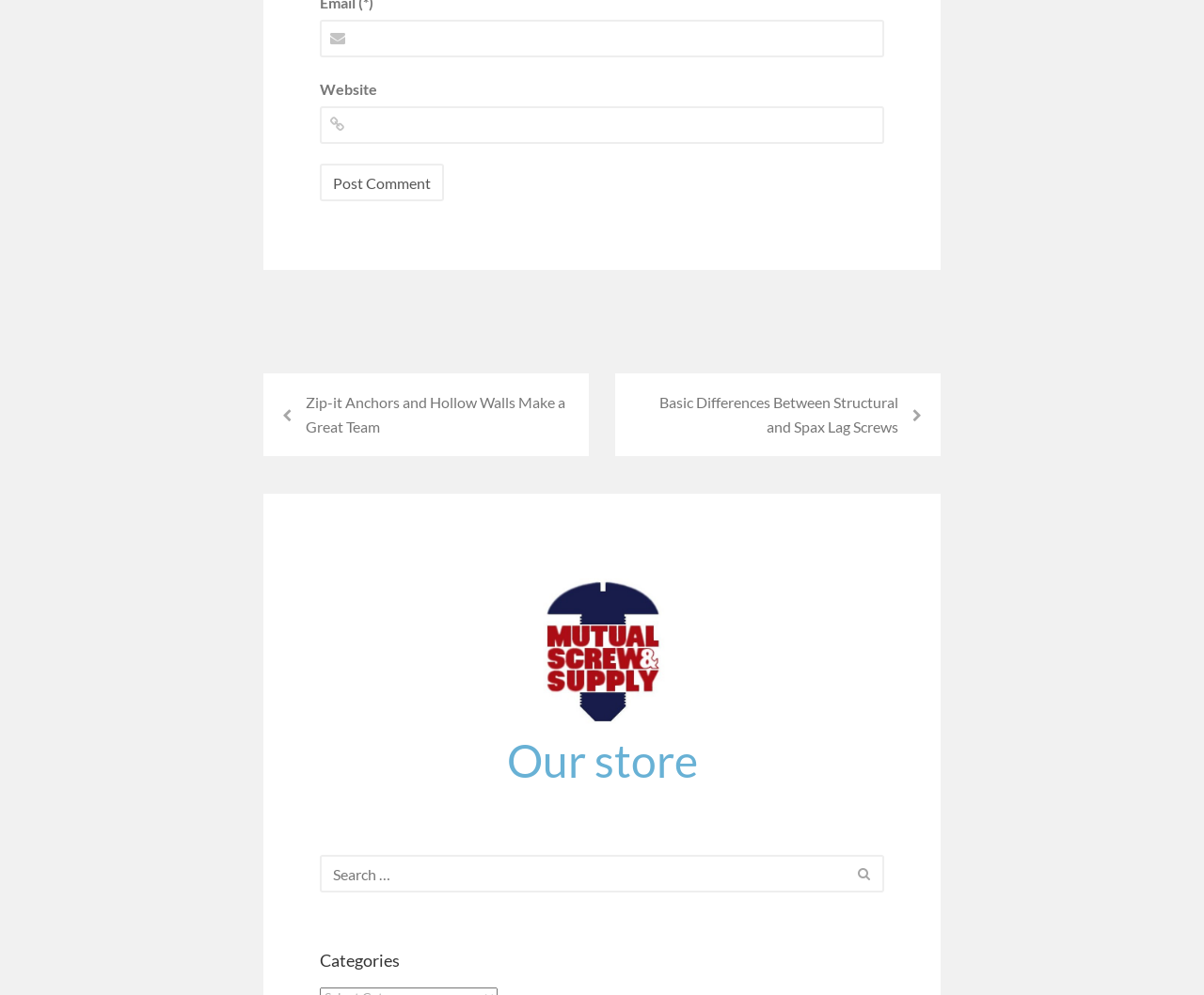Extract the bounding box coordinates of the UI element described: "Our store". Provide the coordinates in the format [left, top, right, bottom] with values ranging from 0 to 1.

[0.421, 0.737, 0.579, 0.791]